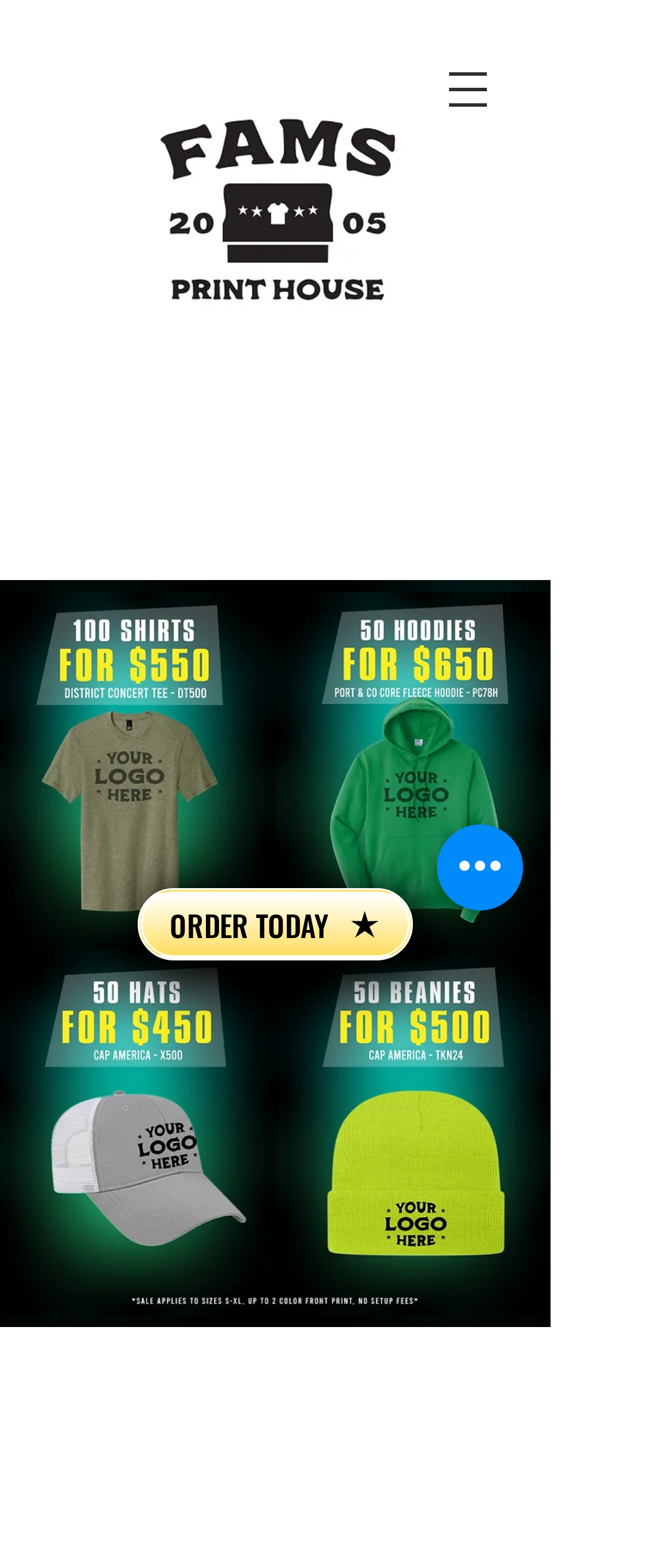Provide a brief response to the question below using a single word or phrase: 
What is the call-to-action button text?

ORDER TODAY